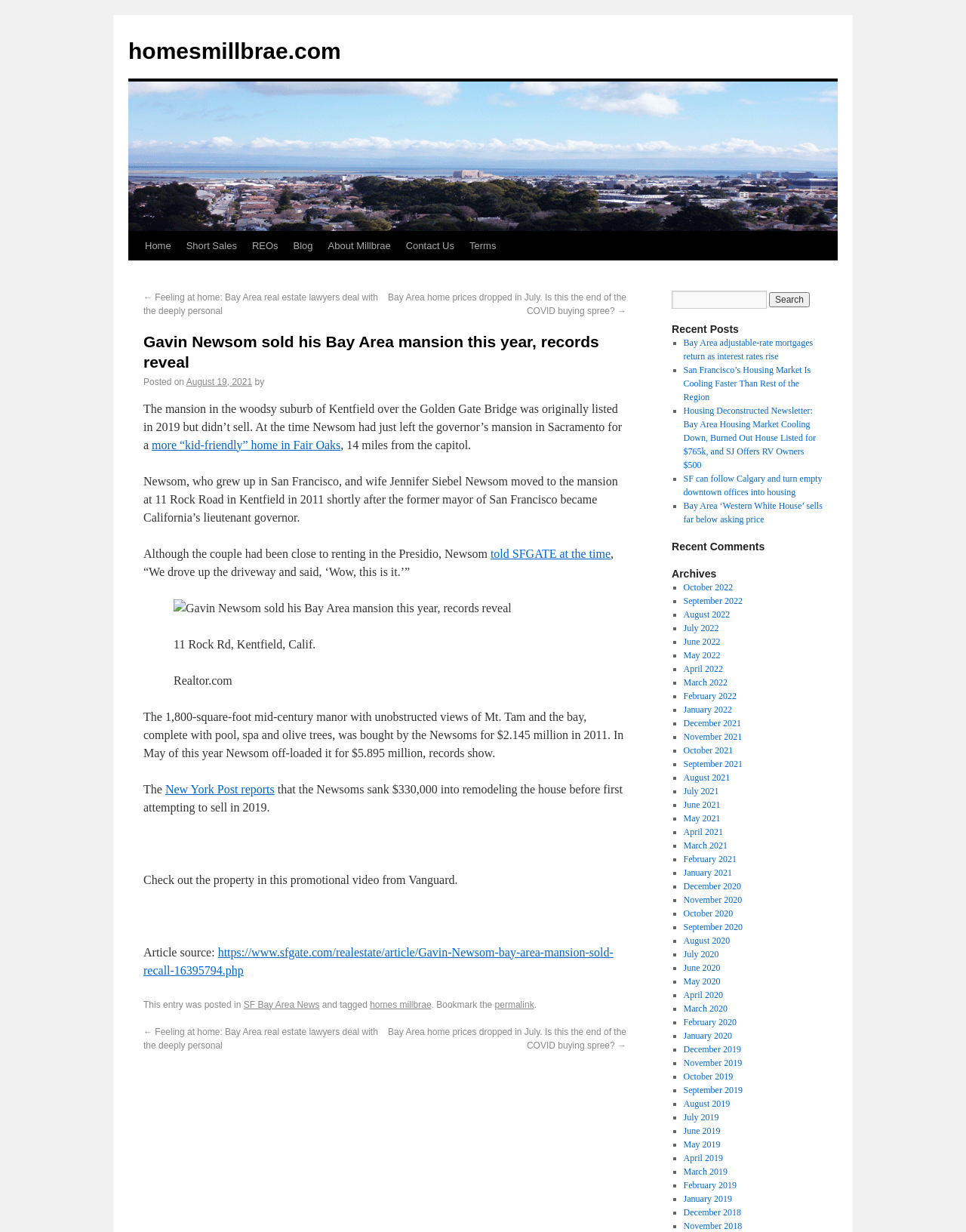Can you extract the primary headline text from the webpage?

Gavin Newsom sold his Bay Area mansion this year, records reveal